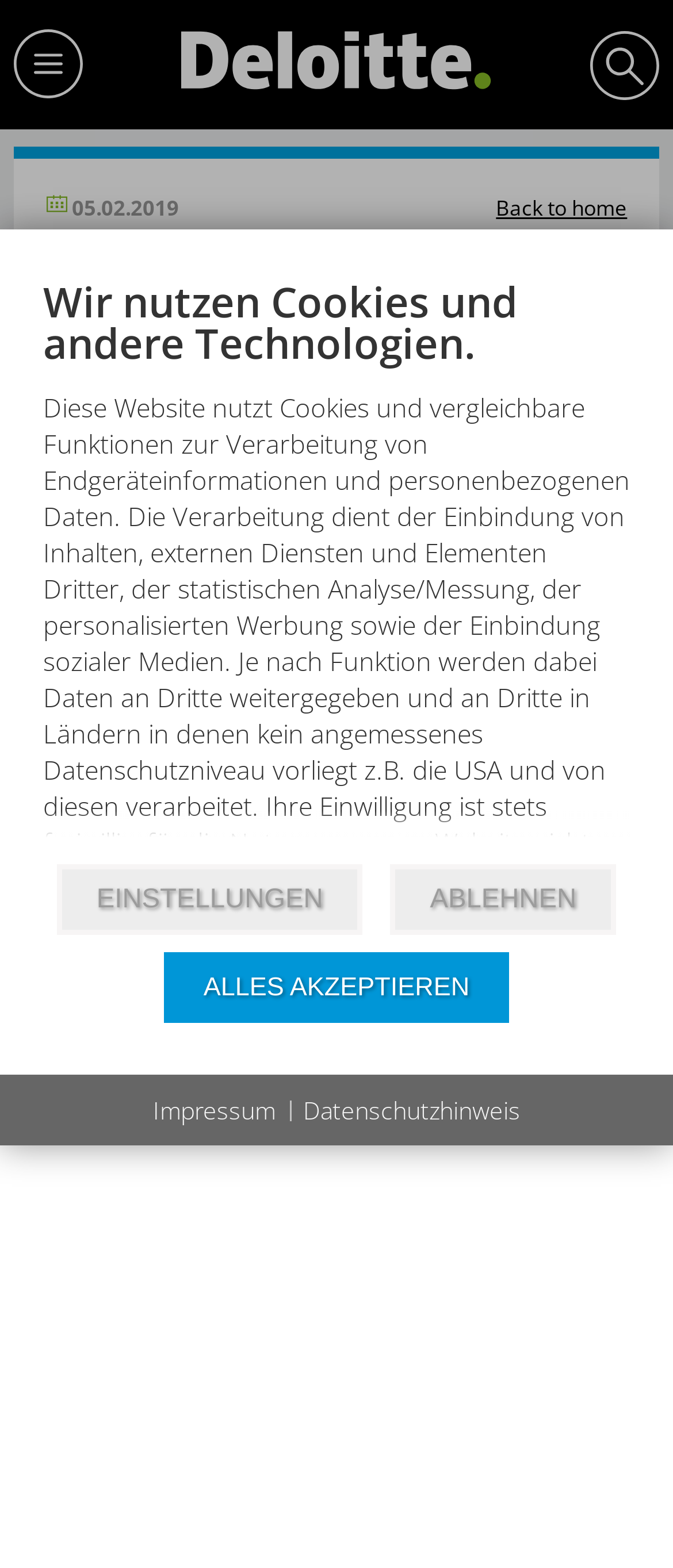Give a detailed explanation of the elements present on the webpage.

The webpage is about German Tax and Legal News, specifically focusing on news for inbound investors into Germany. At the top left, there is a link to the homepage, and next to it, there is a link with no text. On the top right, there is another link with no text. Below these links, there is a small image and a date "05.02.2019" displayed. 

The main content of the webpage is an article titled "European Commission requests Germany to revise exit tax rules". The article has a link to a PDF version on the top right. The article's content is divided into two paragraphs, explaining the European Commission's decision to send a reasoned opinion to Germany regarding the exit tax rules applicable to the transfer of certain business assets.

At the bottom of the page, there is a dialog box with a heading "Wir nutzen Cookies und andere Technologien" (We use cookies and other technologies). This dialog box contains a long paragraph explaining the use of cookies and personal data processing on the website. Below this paragraph, there are three buttons: "ALLES AKZEPTIEREN" (Accept all), "EINSTELLUNGEN" (Settings), and "ABLEHNEN" (Decline).

Finally, at the very bottom of the page, there are three links: "Back to home", "Impressum" (Imprint), and "Datenschutzhinweis" (Data protection notice).